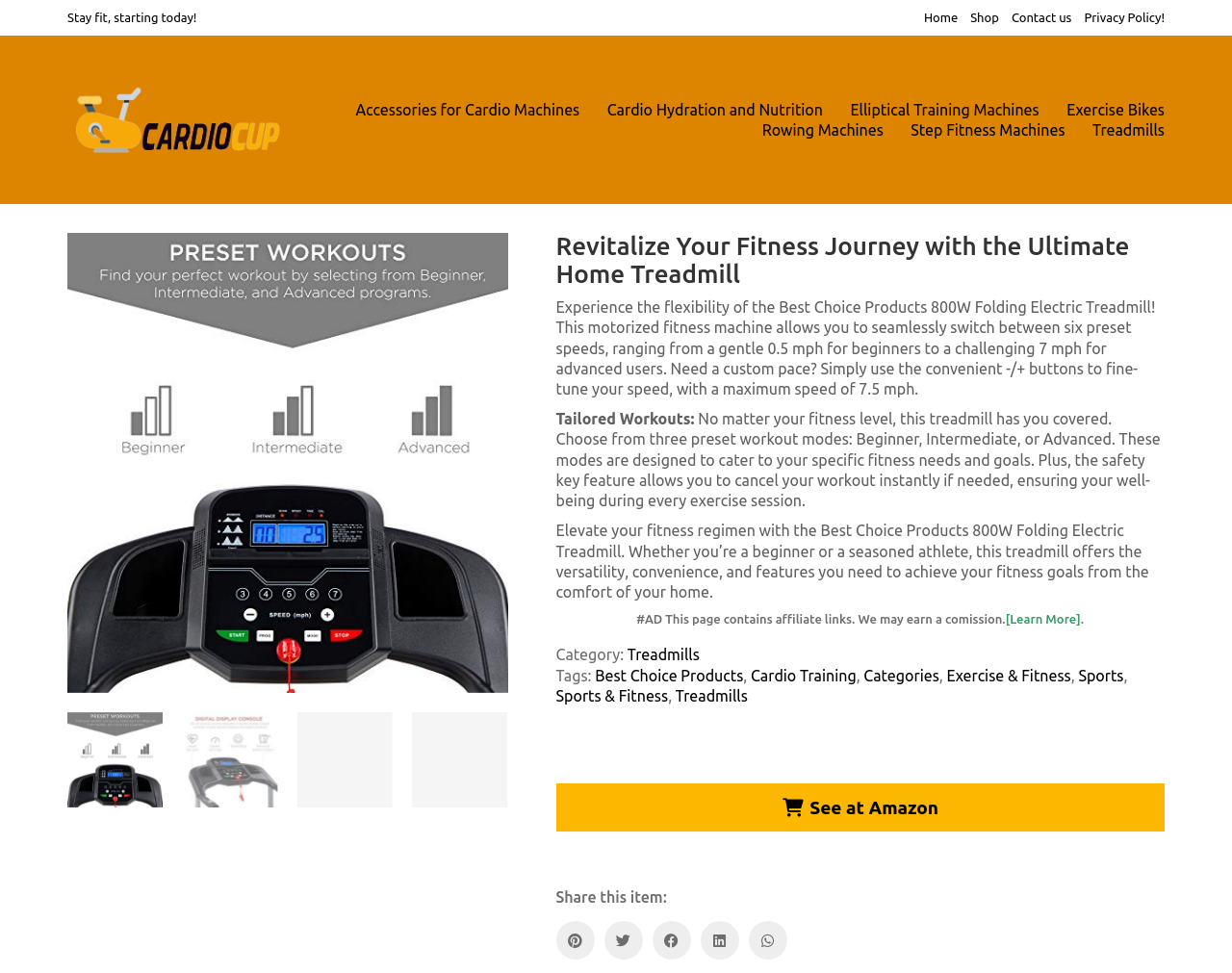Please identify the webpage's heading and generate its text content.

Revitalize Your Fitness Journey with the Ultimate Home Treadmill